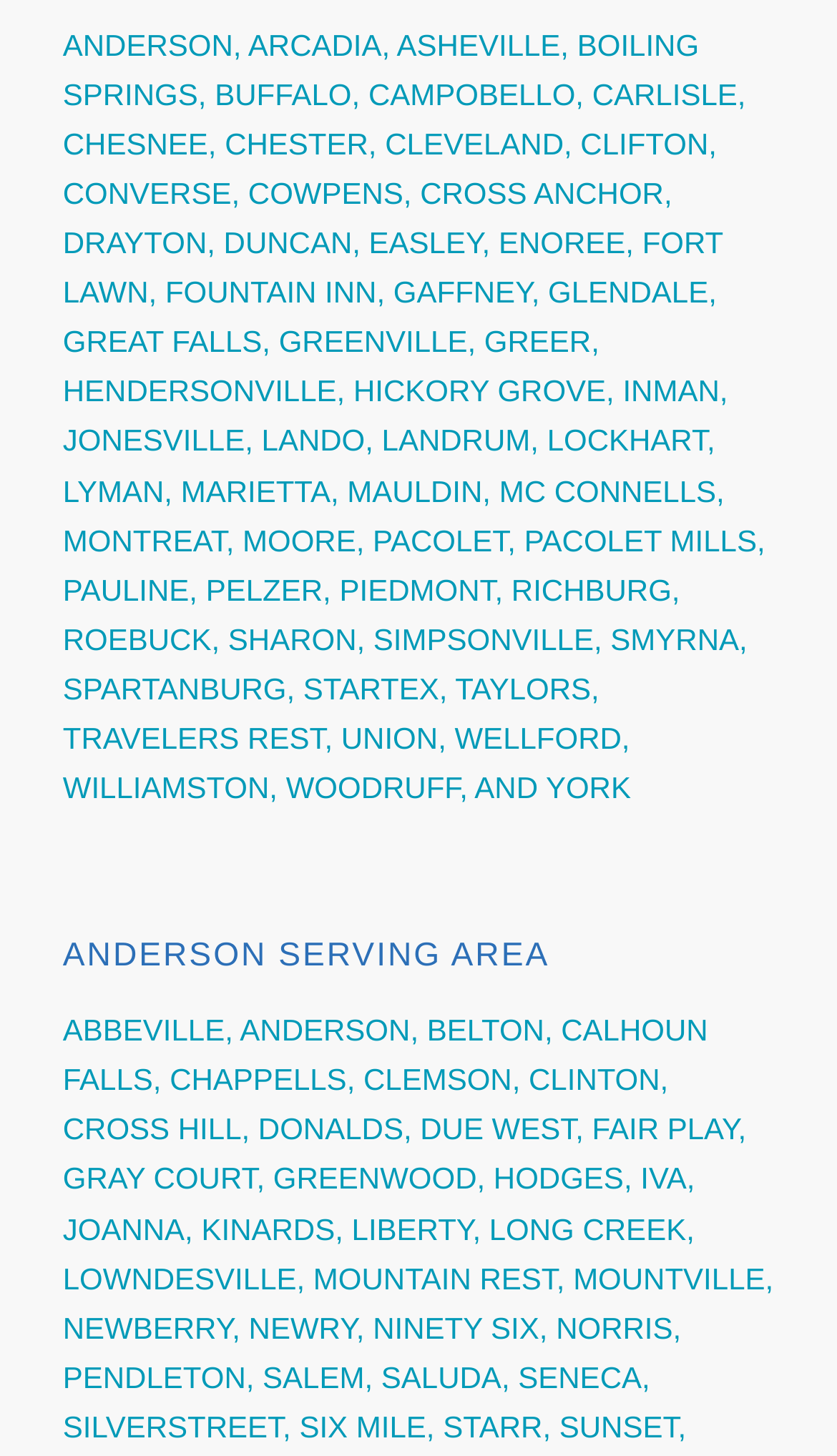What is the last city listed in the ANDERSON SERVING AREA section?
Based on the screenshot, answer the question with a single word or phrase.

SALUDA